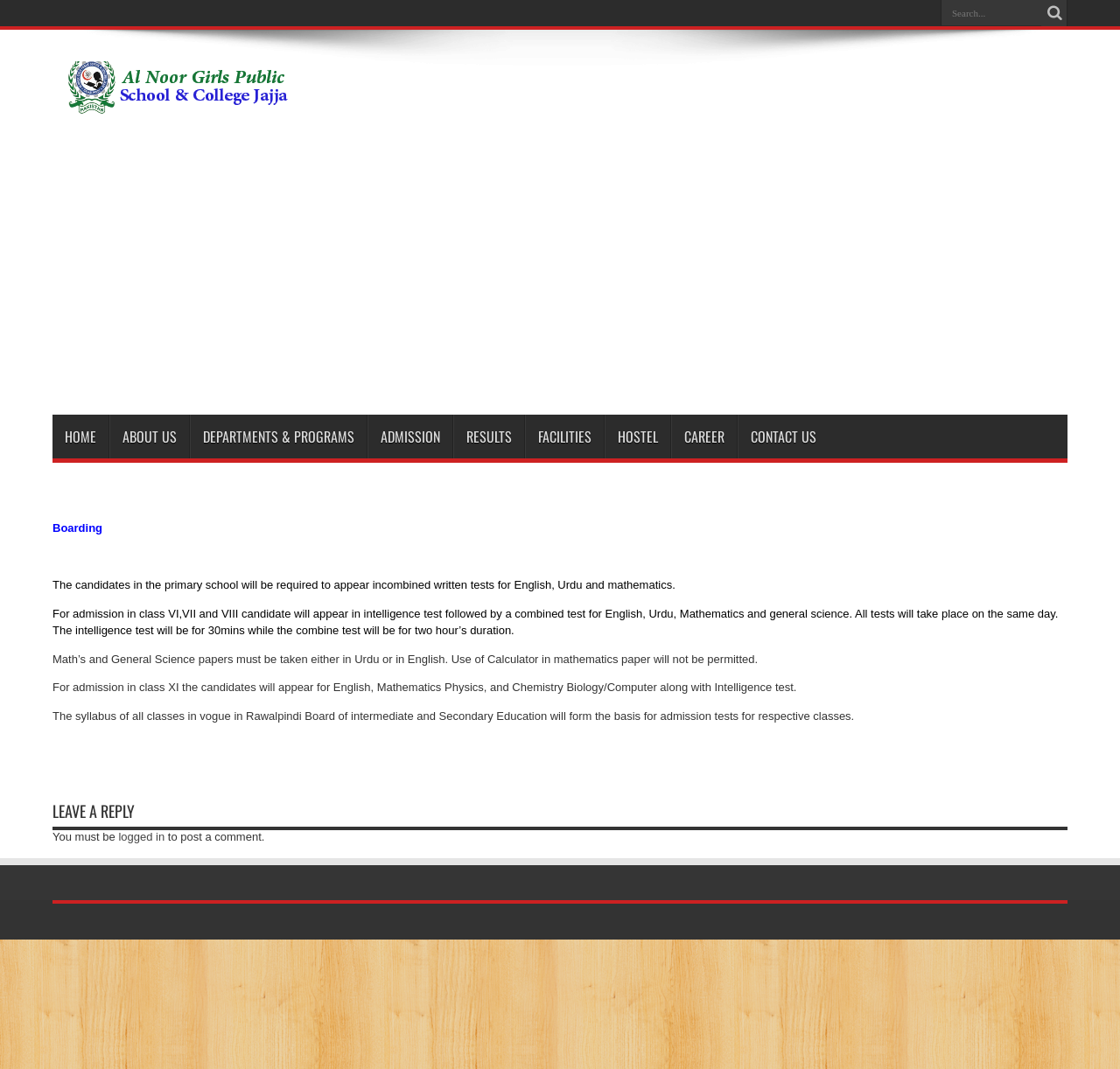Identify the bounding box coordinates of the area that should be clicked in order to complete the given instruction: "Read about Al Noor College". The bounding box coordinates should be four float numbers between 0 and 1, i.e., [left, top, right, bottom].

[0.047, 0.082, 0.281, 0.121]